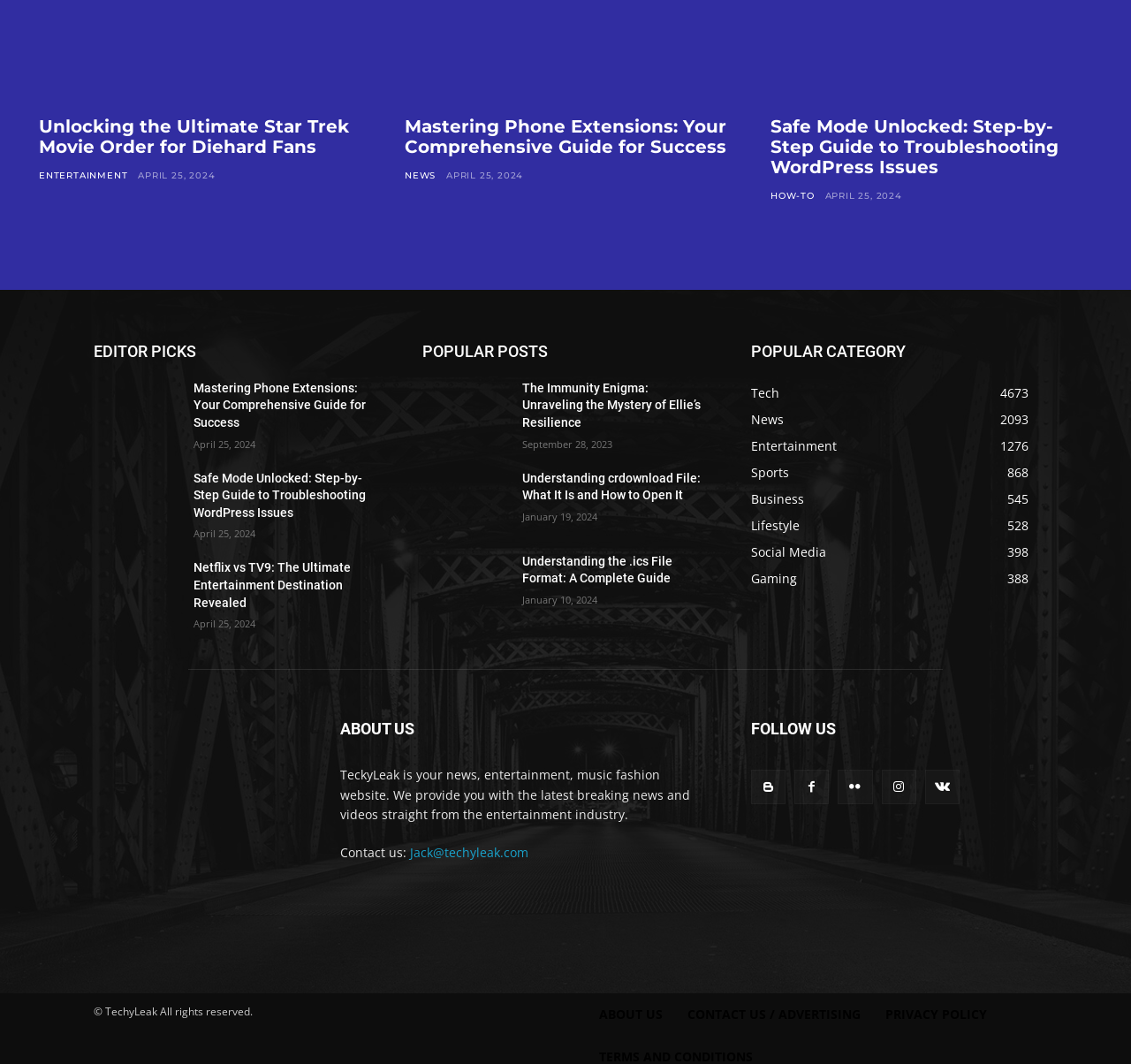Determine the bounding box coordinates for the element that should be clicked to follow this instruction: "Click on the 'ENTERTAINMENT' link". The coordinates should be given as four float numbers between 0 and 1, in the format [left, top, right, bottom].

[0.034, 0.158, 0.113, 0.17]